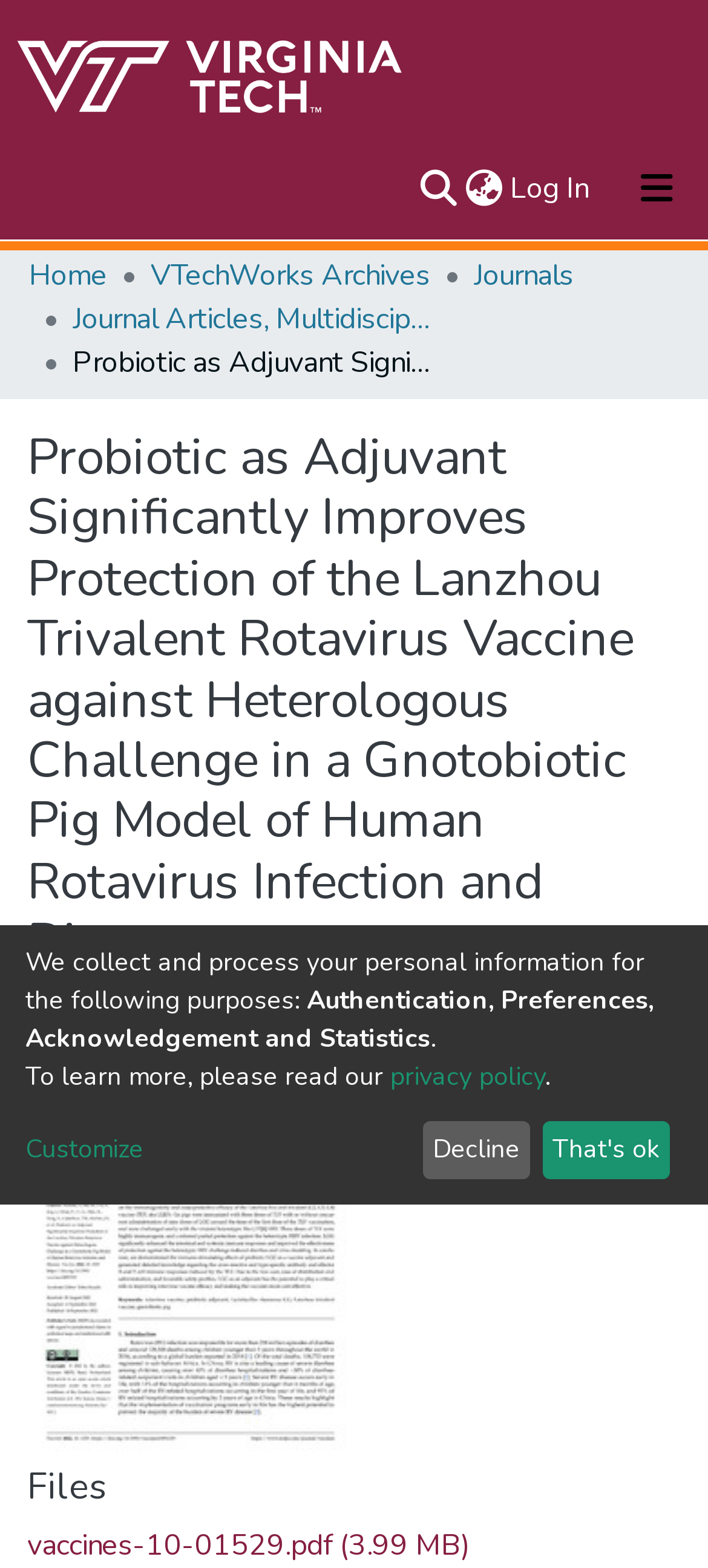How many buttons are present in the user profile bar?
Based on the screenshot, respond with a single word or phrase.

5